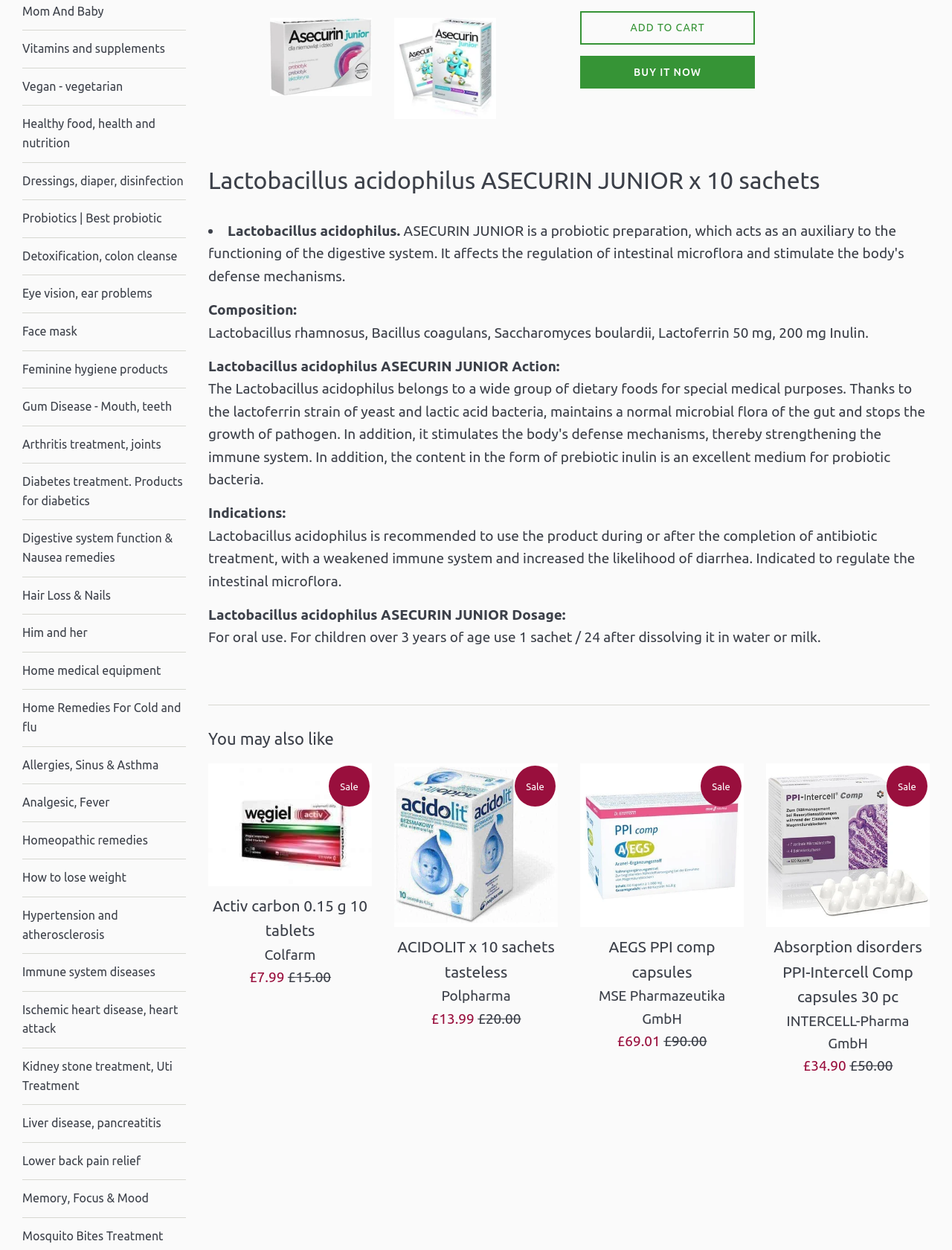Extract the bounding box coordinates for the described element: "AEGS PPI comp capsules". The coordinates should be represented as four float numbers between 0 and 1: [left, top, right, bottom].

[0.639, 0.751, 0.751, 0.784]